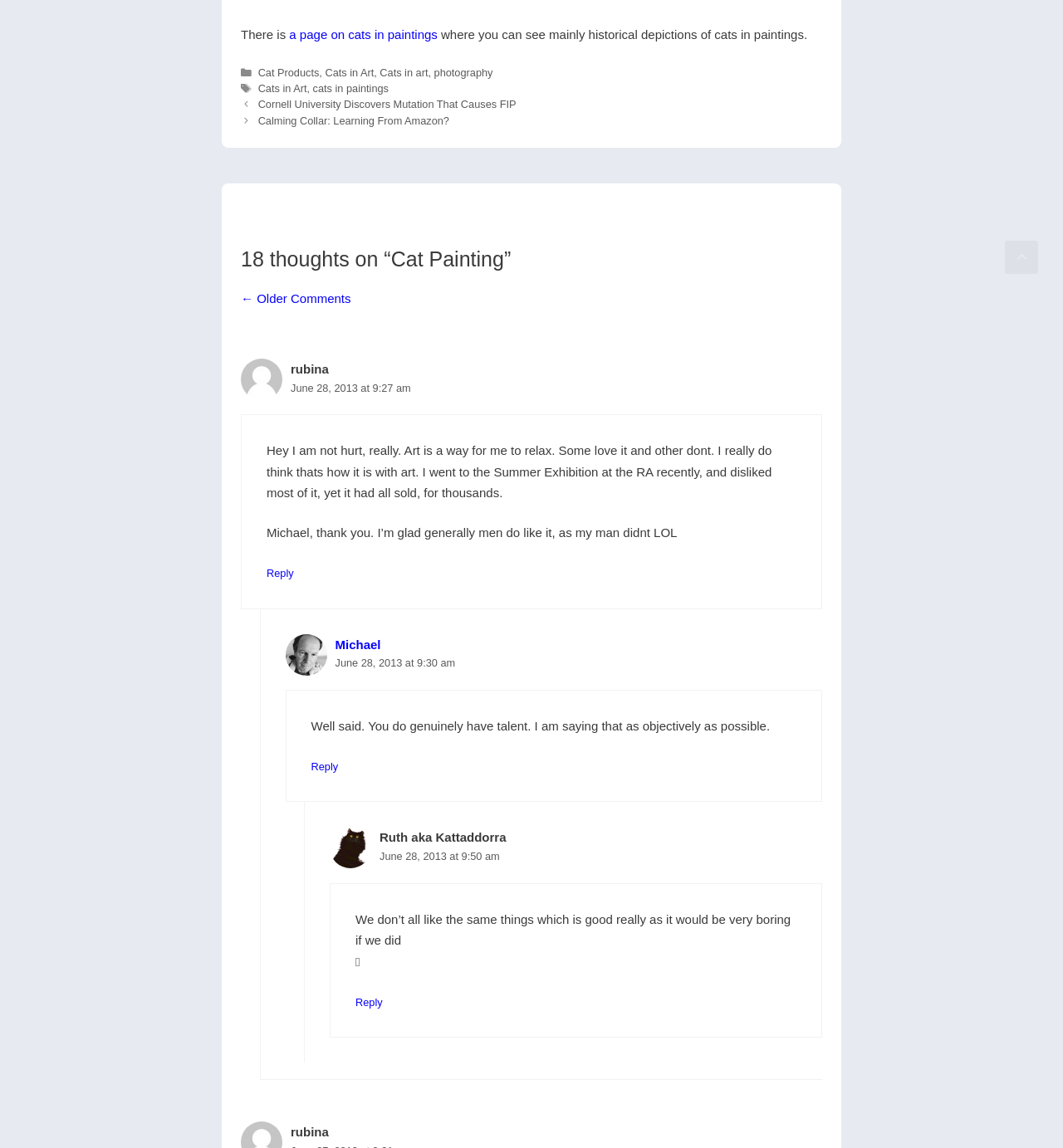Locate the bounding box coordinates of the element that needs to be clicked to carry out the instruction: "Click the link to view posts". The coordinates should be given as four float numbers ranging from 0 to 1, i.e., [left, top, right, bottom].

[0.227, 0.084, 0.773, 0.112]